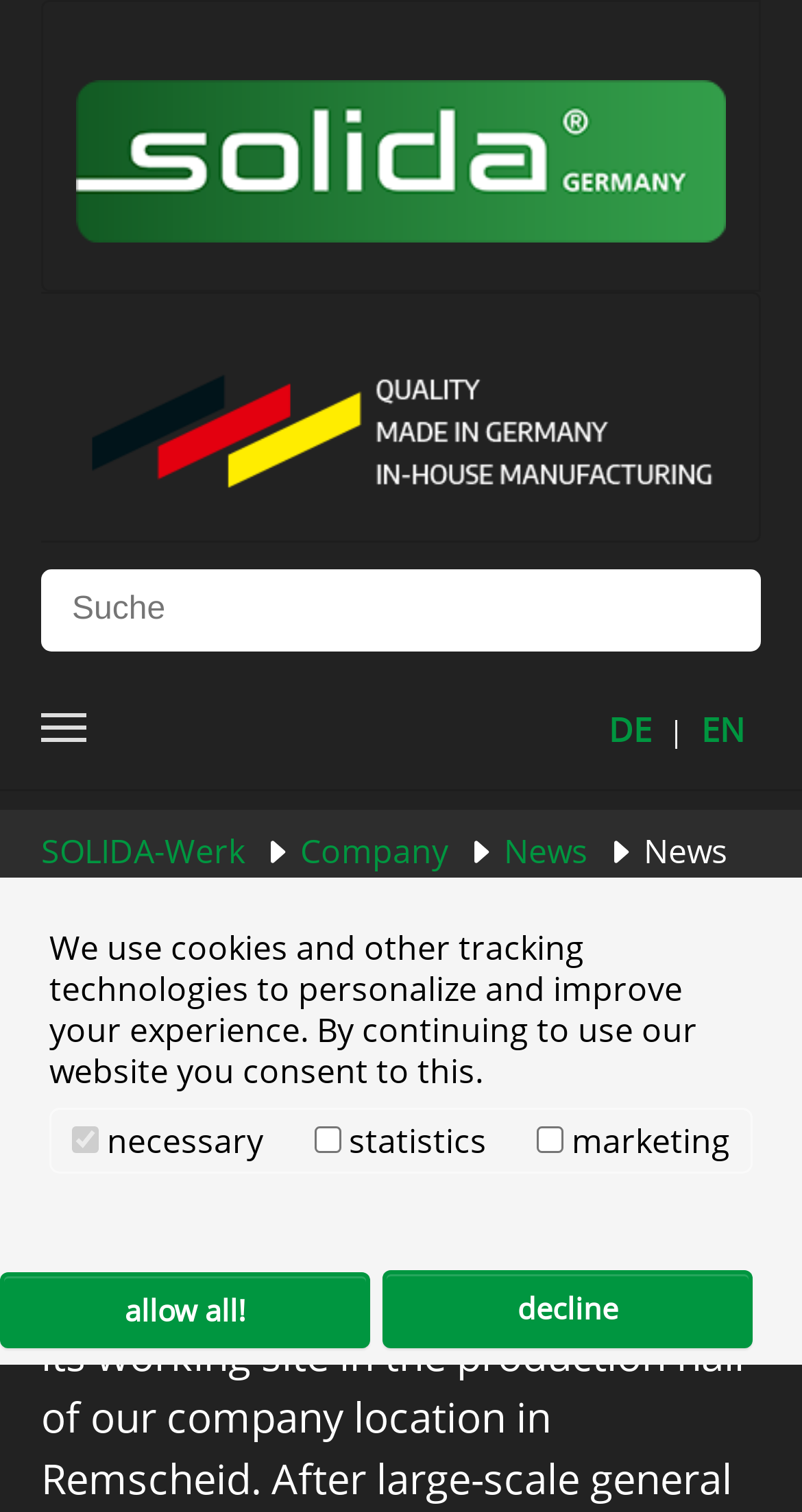Determine the bounding box coordinates of the section to be clicked to follow the instruction: "Switch to English". The coordinates should be given as four float numbers between 0 and 1, formatted as [left, top, right, bottom].

[0.874, 0.468, 0.928, 0.498]